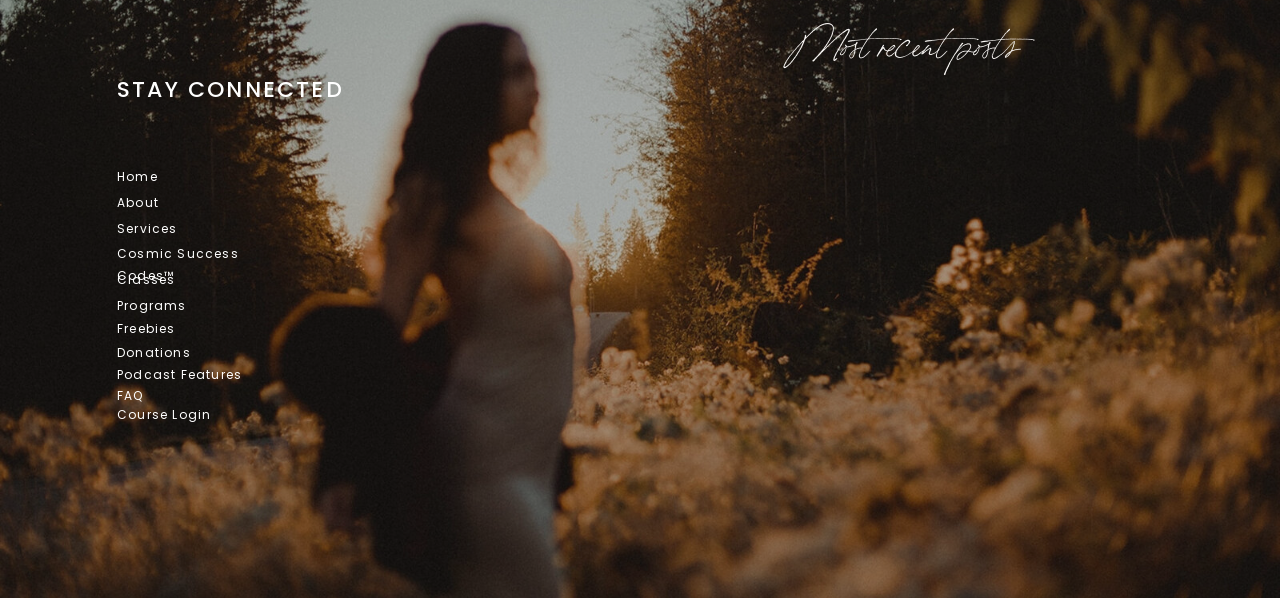Based on the image, give a detailed response to the question: What is the main topic of the webpage?

Based on the webpage content, I can see that the webpage is about astrology, as there are many links and images related to astrology, such as 'New Moon in Taurus', 'Venus in Taurus', 'Jupiter / Uranus conjunction', etc.